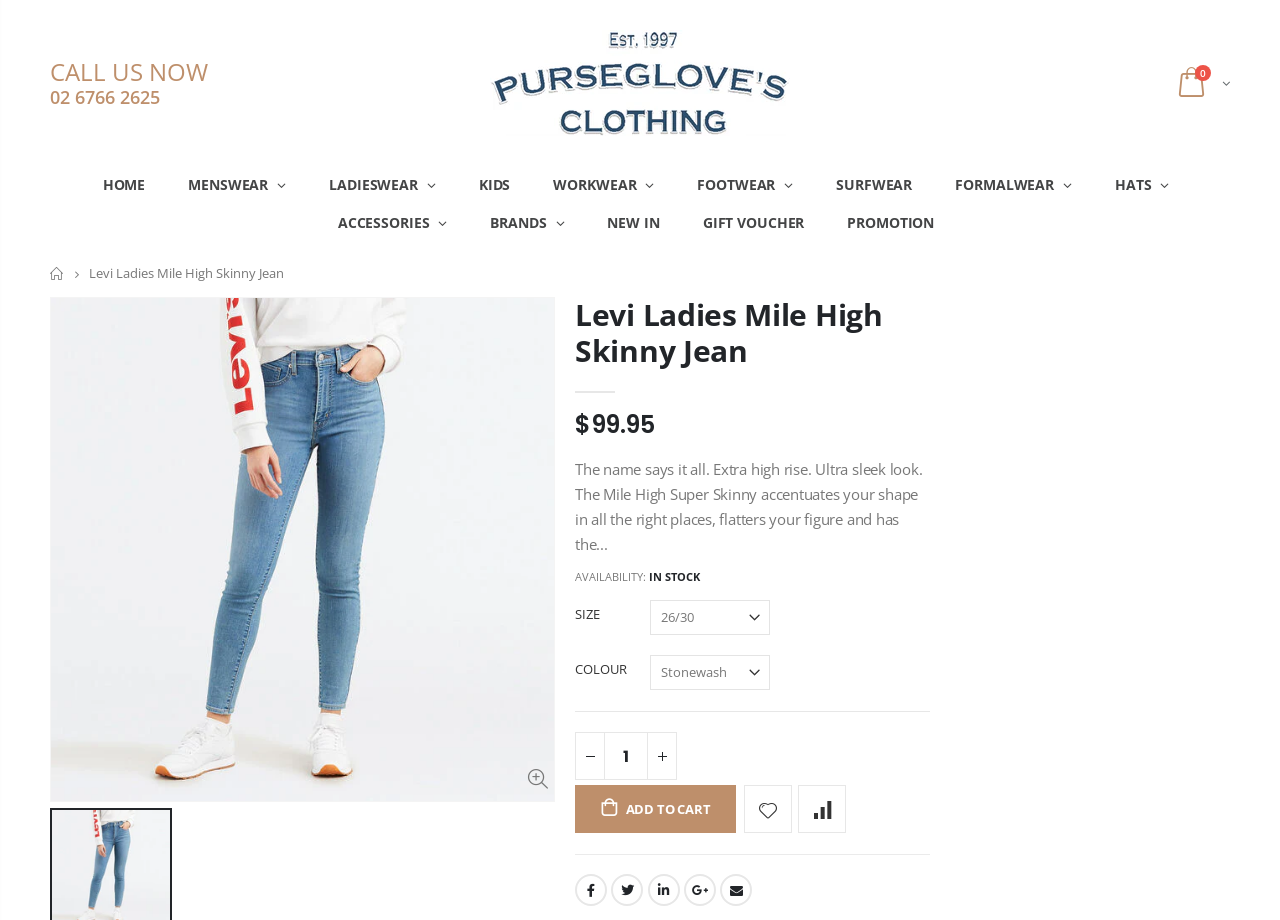What is the price of the Levi Ladies Mile High Skinny Jean?
Please use the image to provide a one-word or short phrase answer.

$99.95